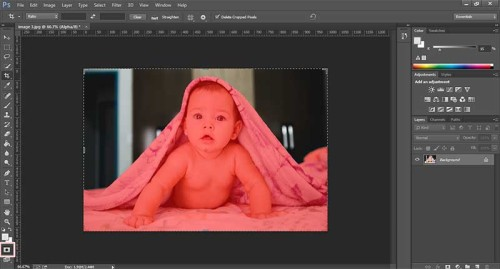What is the expression on the baby's face?
Examine the screenshot and reply with a single word or phrase.

Curious